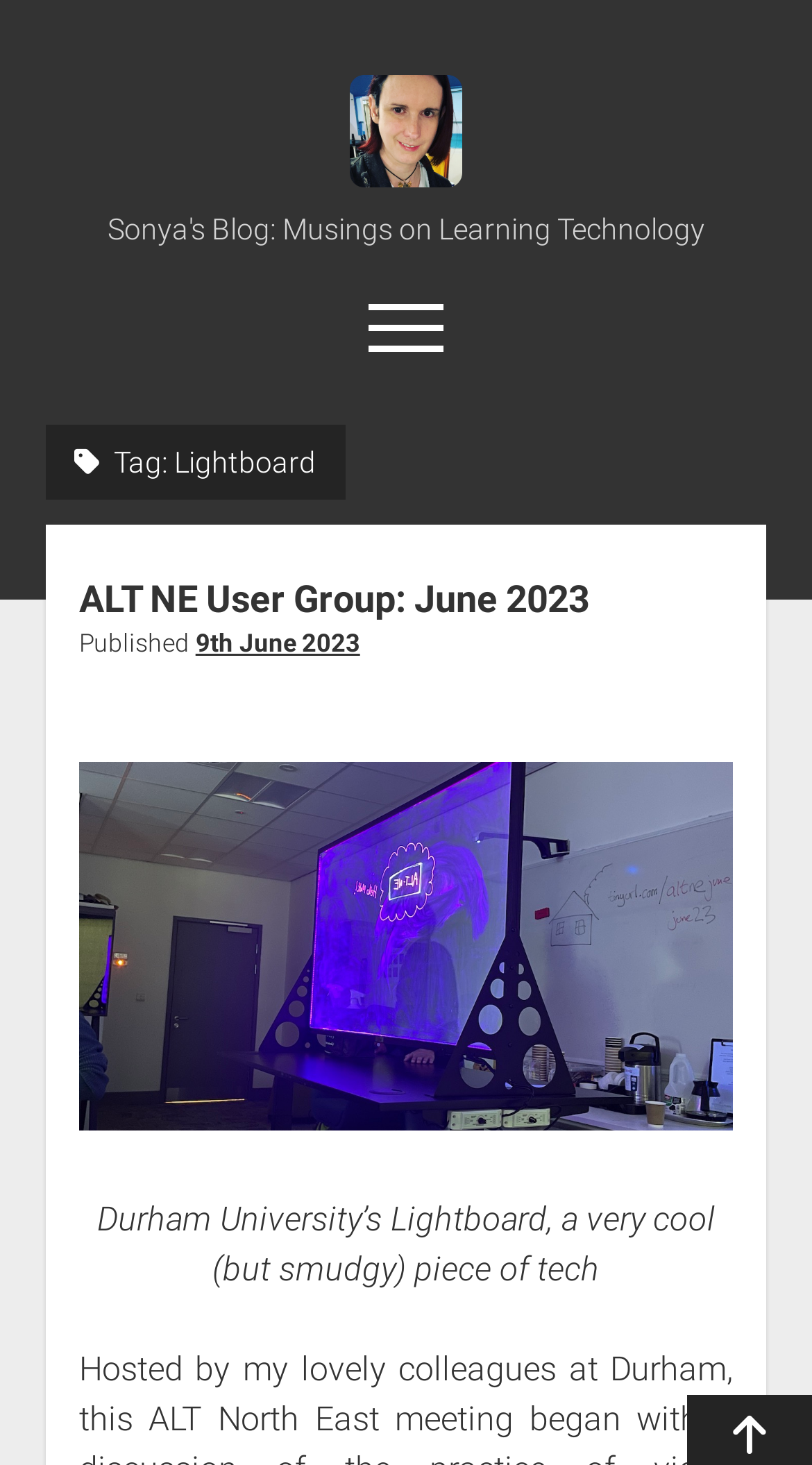Please specify the bounding box coordinates of the element that should be clicked to execute the given instruction: 'Go to Home page'. Ensure the coordinates are four float numbers between 0 and 1, expressed as [left, top, right, bottom].

[0.432, 0.358, 0.568, 0.395]